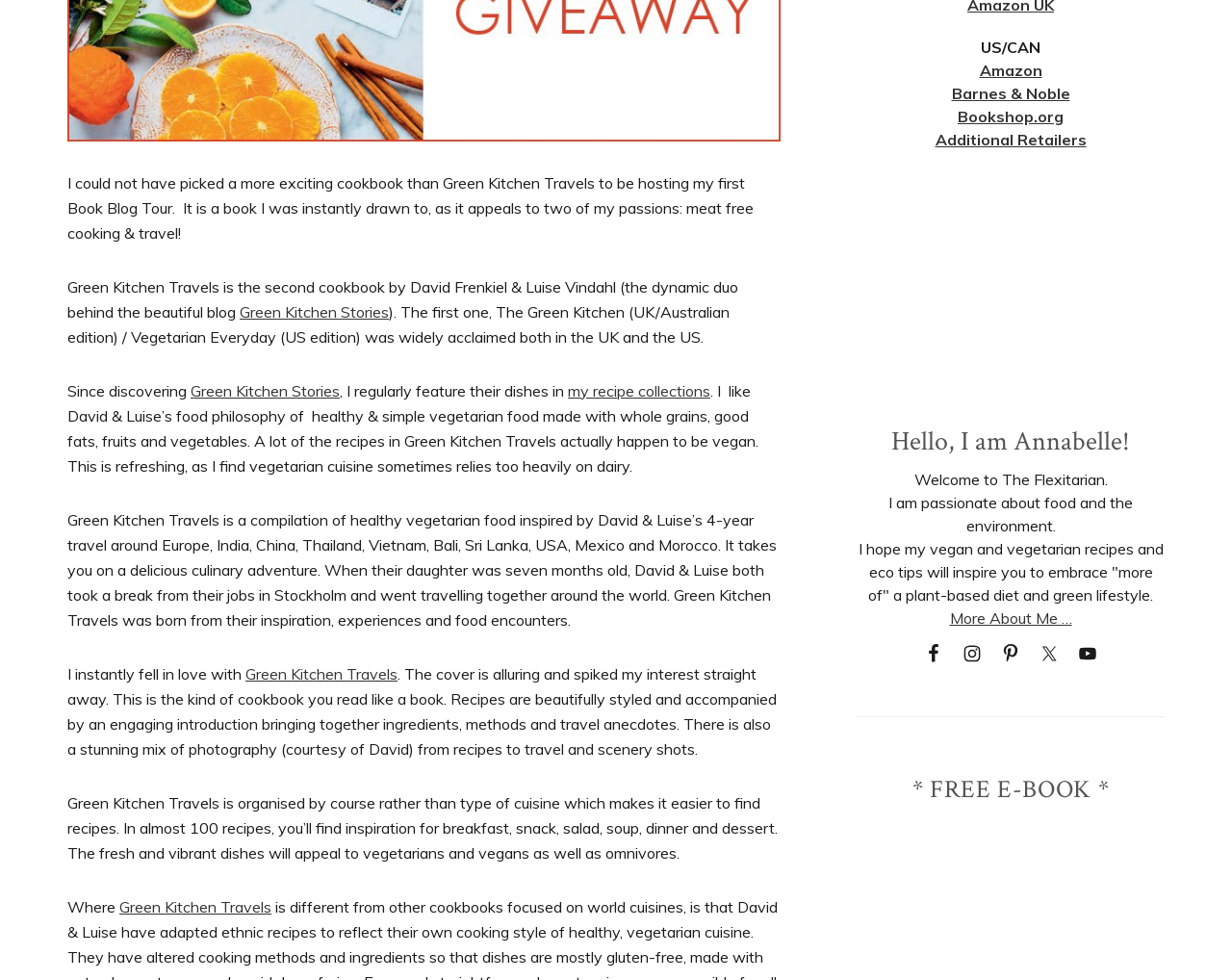Predict the bounding box coordinates of the UI element that matches this description: "Additional Retailers". The coordinates should be in the format [left, top, right, bottom] with each value between 0 and 1.

[0.759, 0.133, 0.882, 0.152]